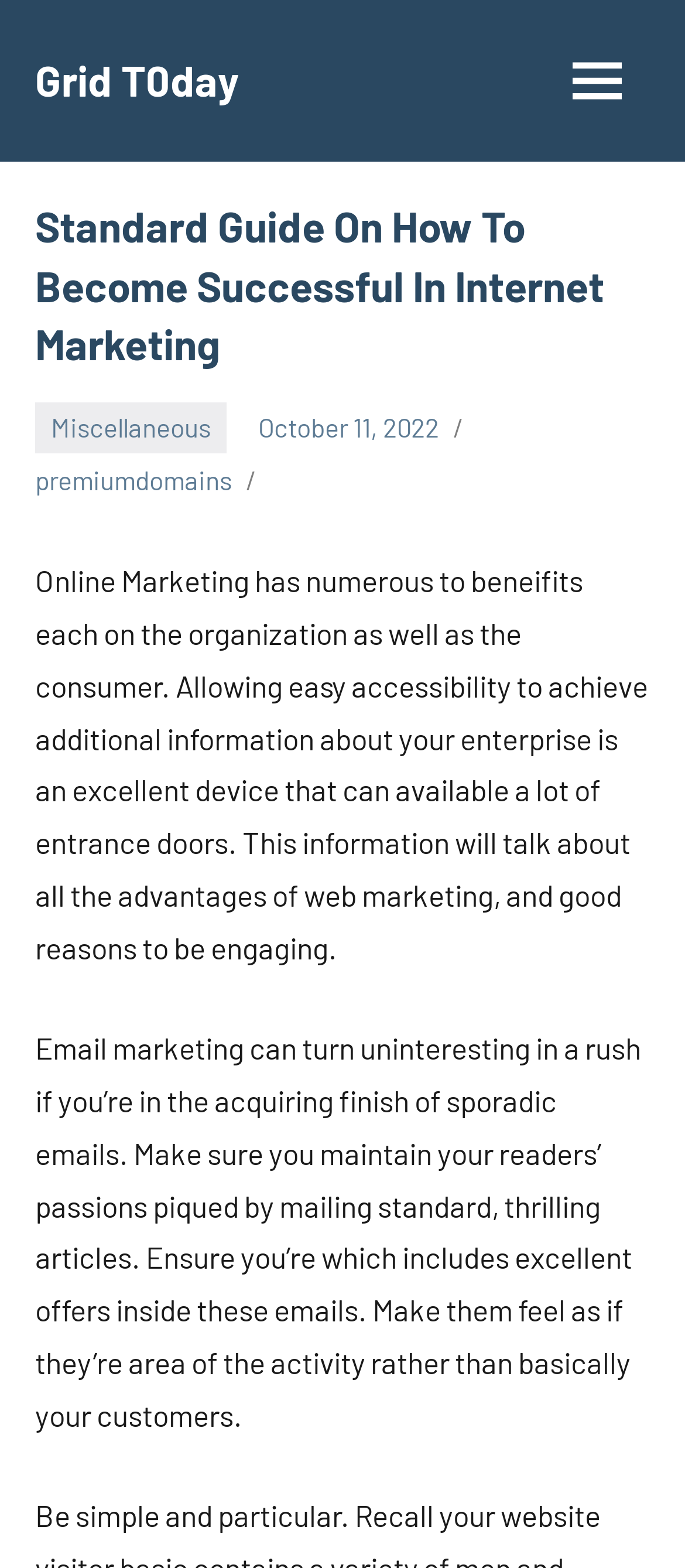Provide a brief response to the question below using one word or phrase:
What is the purpose of email marketing?

Maintain readers' interest